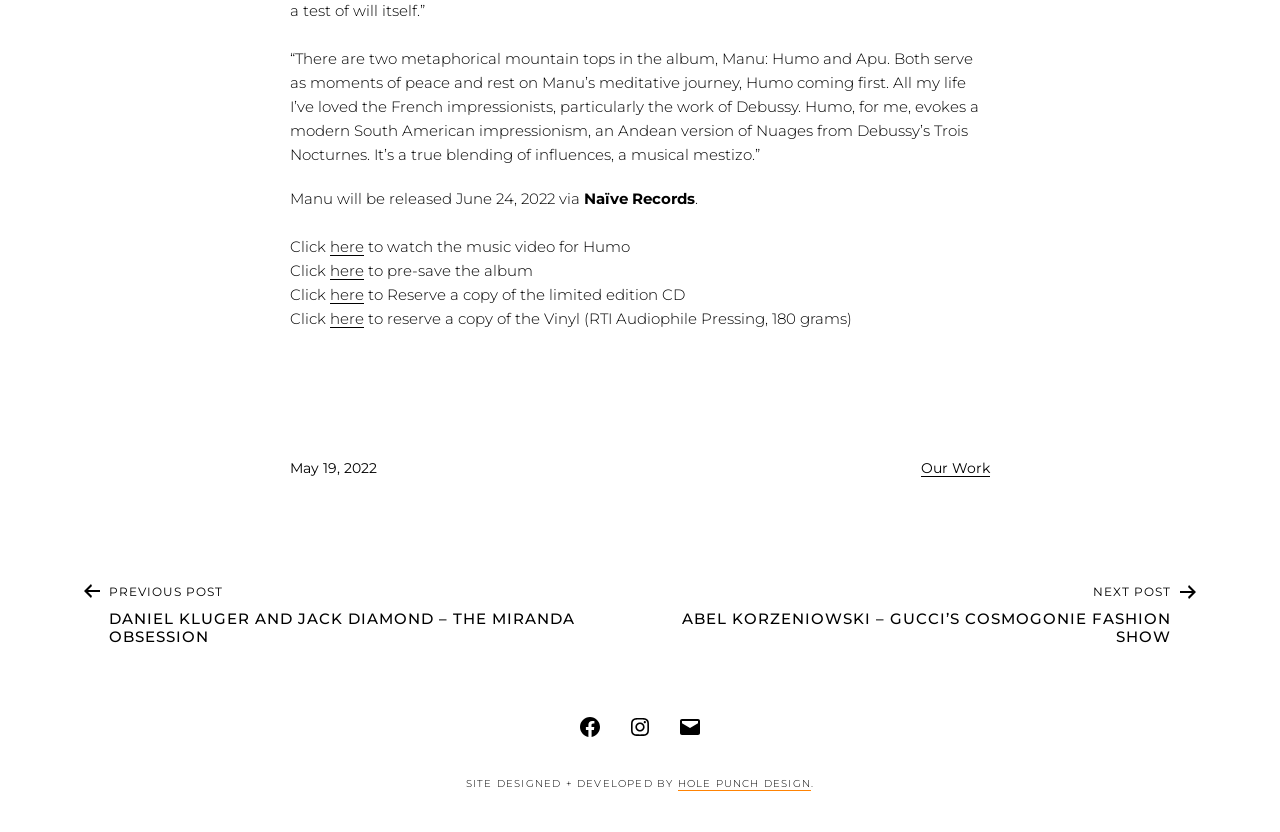Provide a short answer using a single word or phrase for the following question: 
What is the title of the previous post?

DANIEL KLUGER AND JACK DIAMOND – THE MIRANDA OBSESSION